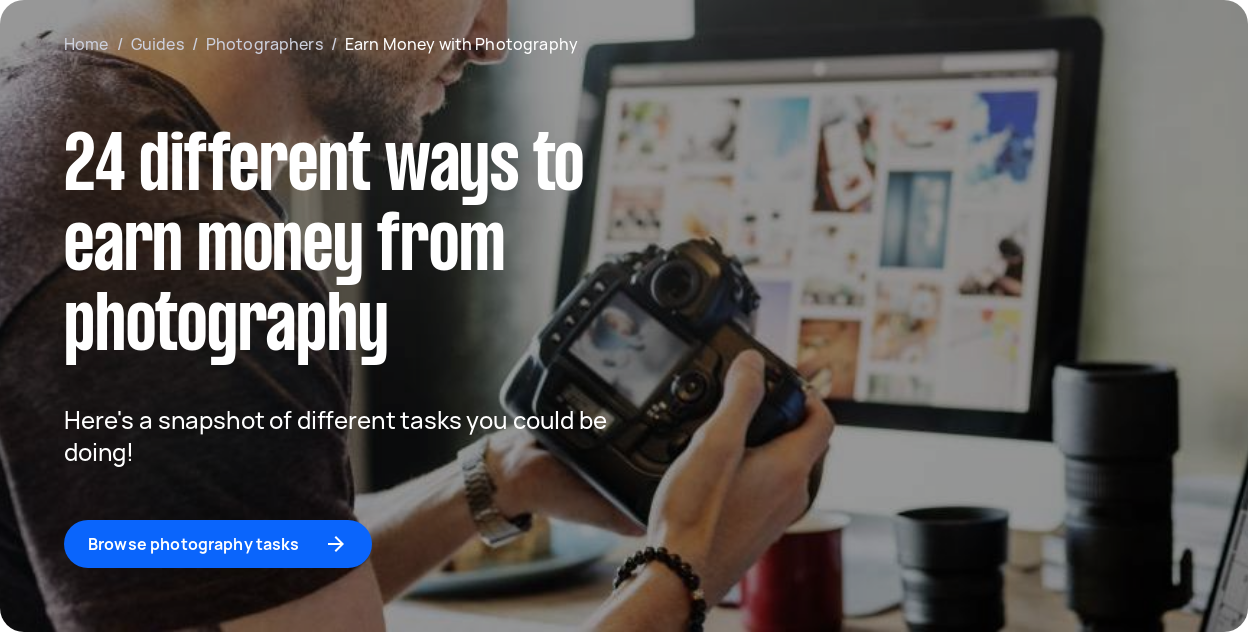What is the dominant color of the prints on the computer screen?
From the image, respond with a single word or phrase.

Brightly colored